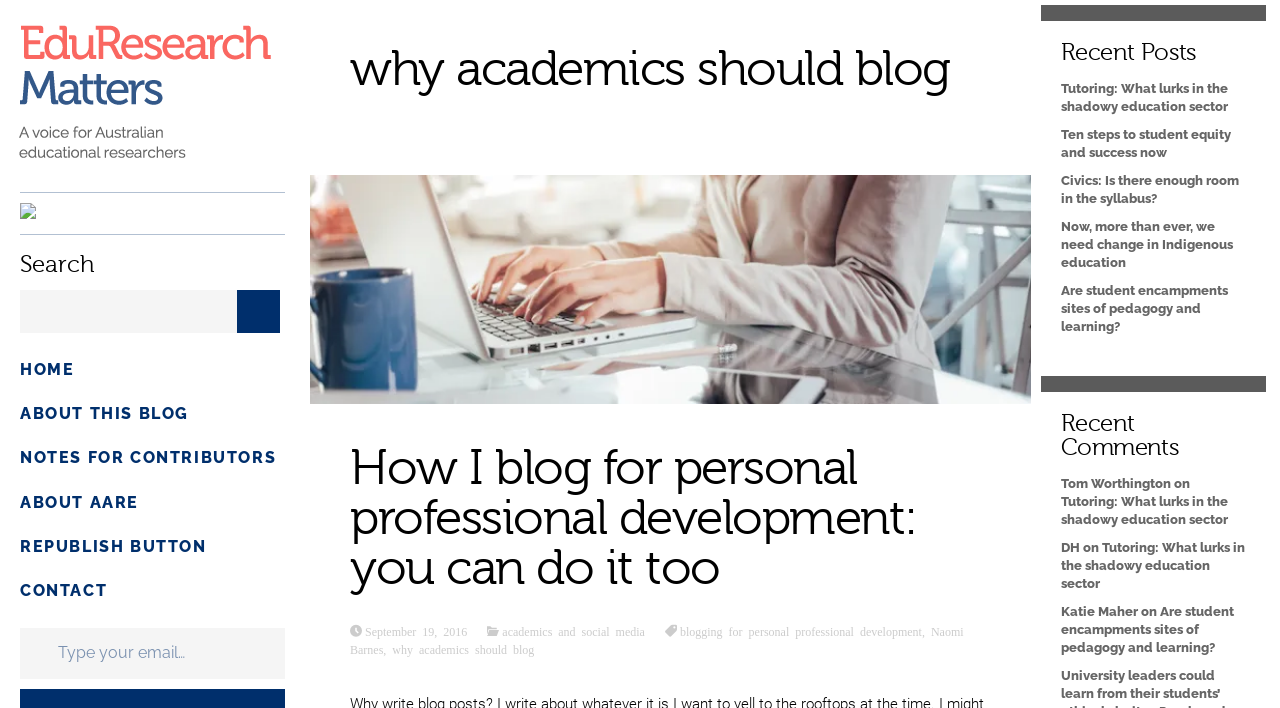What is the name of the blog?
Examine the image and provide an in-depth answer to the question.

The name of the blog can be found in the top-left corner of the webpage, where it is written as 'EduResearch Matters' in a link format.